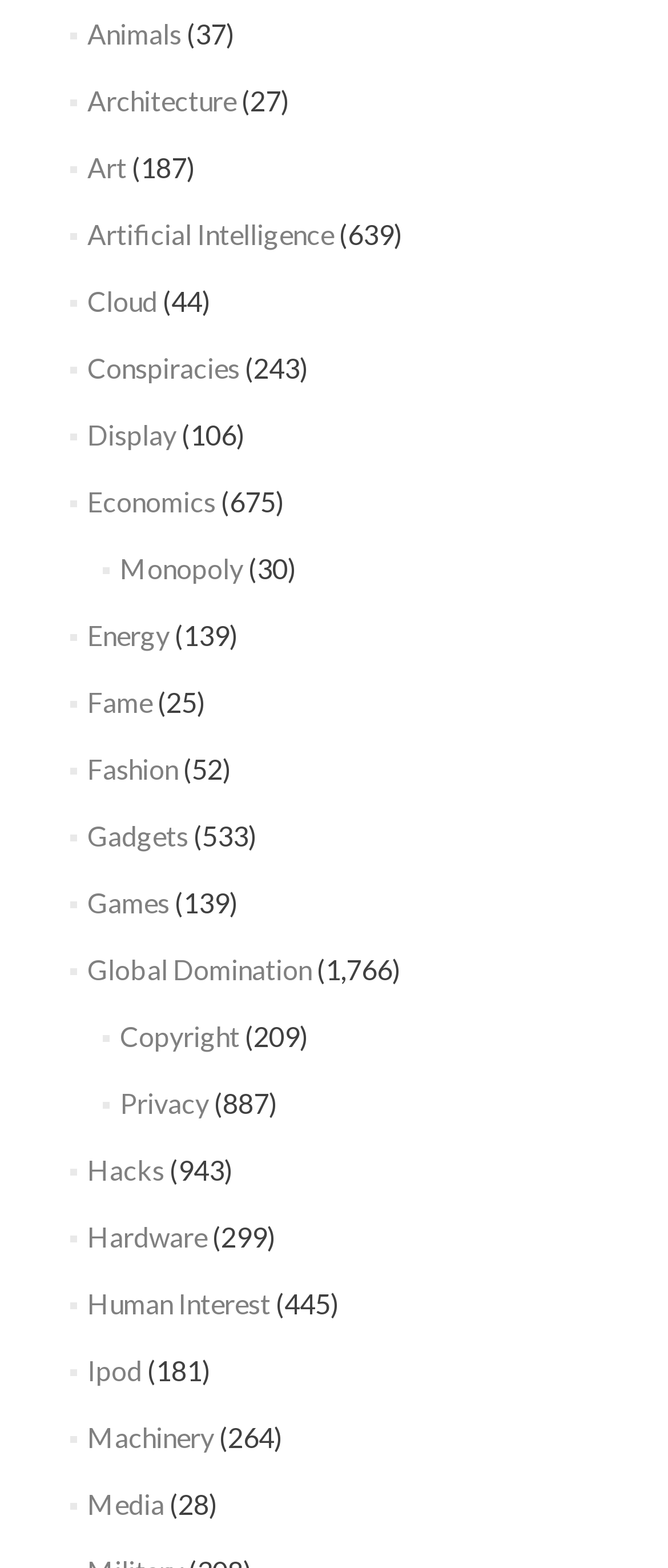Determine the coordinates of the bounding box for the clickable area needed to execute this instruction: "Click on Animals".

[0.13, 0.011, 0.271, 0.032]